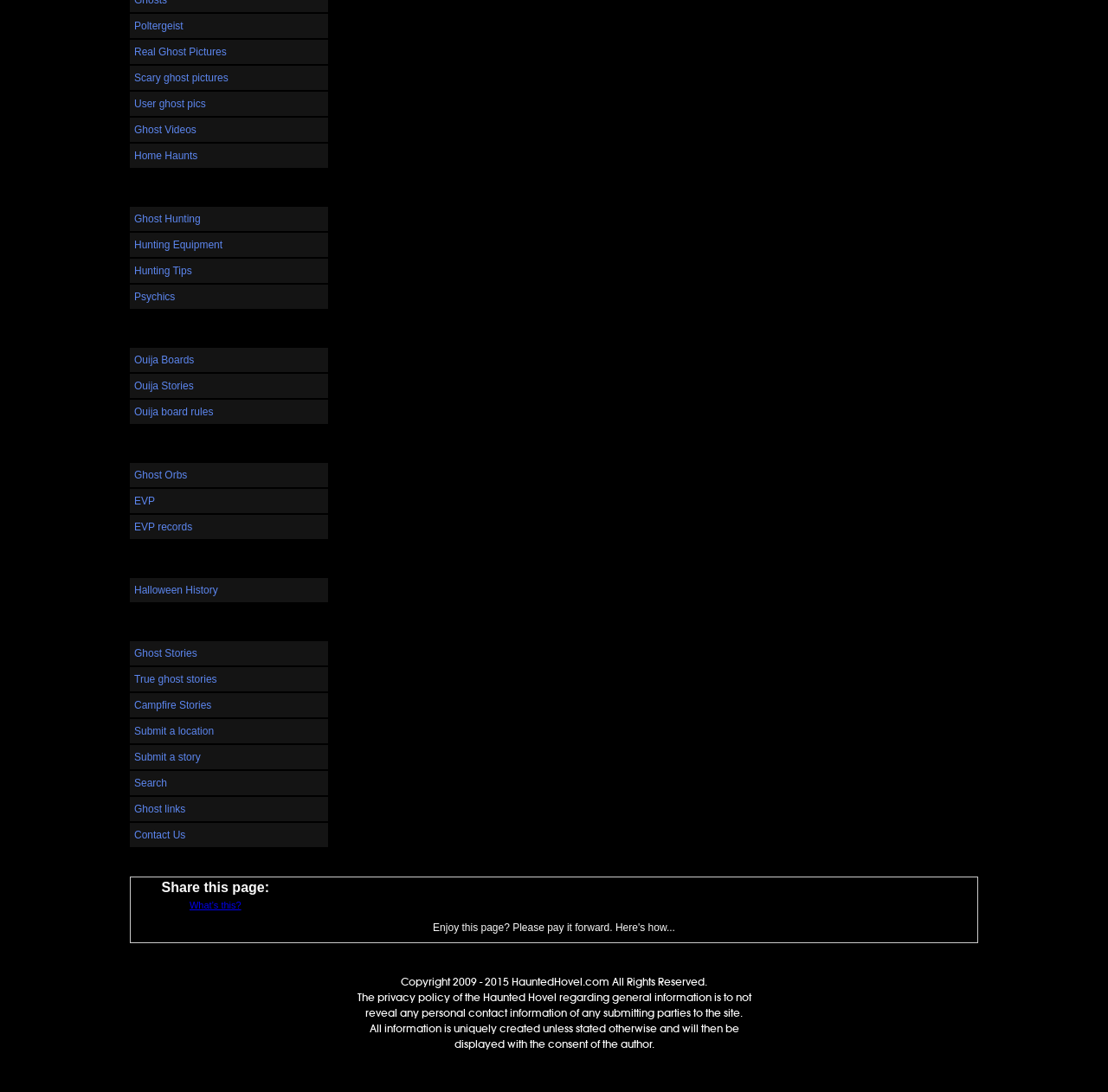Find the bounding box of the UI element described as follows: "EVP records".

[0.117, 0.471, 0.296, 0.494]